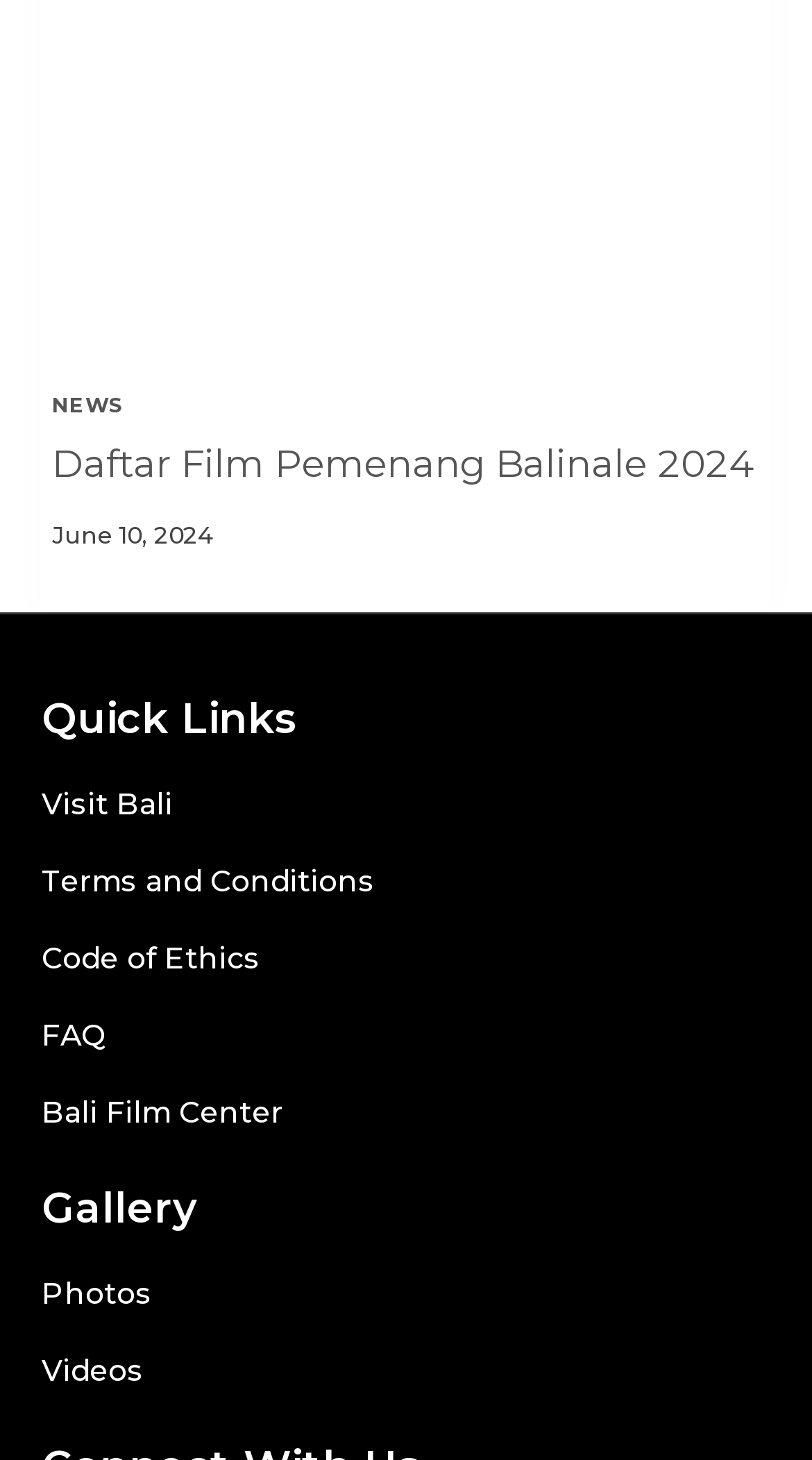Locate the bounding box coordinates of the area to click to fulfill this instruction: "Read news". The bounding box should be presented as four float numbers between 0 and 1, in the order [left, top, right, bottom].

[0.064, 0.27, 0.154, 0.285]